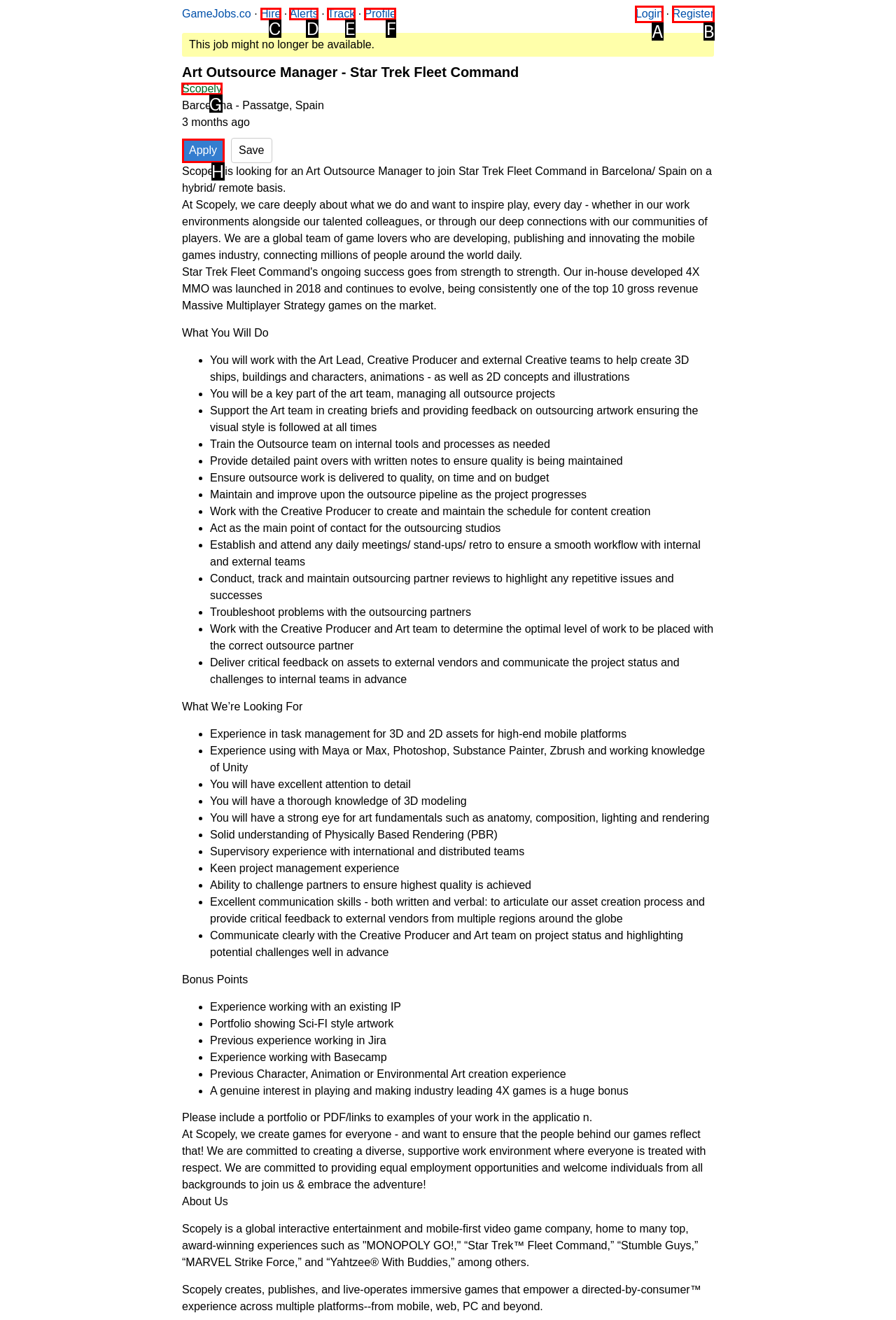For the given instruction: Click on the 'Scopely' link, determine which boxed UI element should be clicked. Answer with the letter of the corresponding option directly.

G